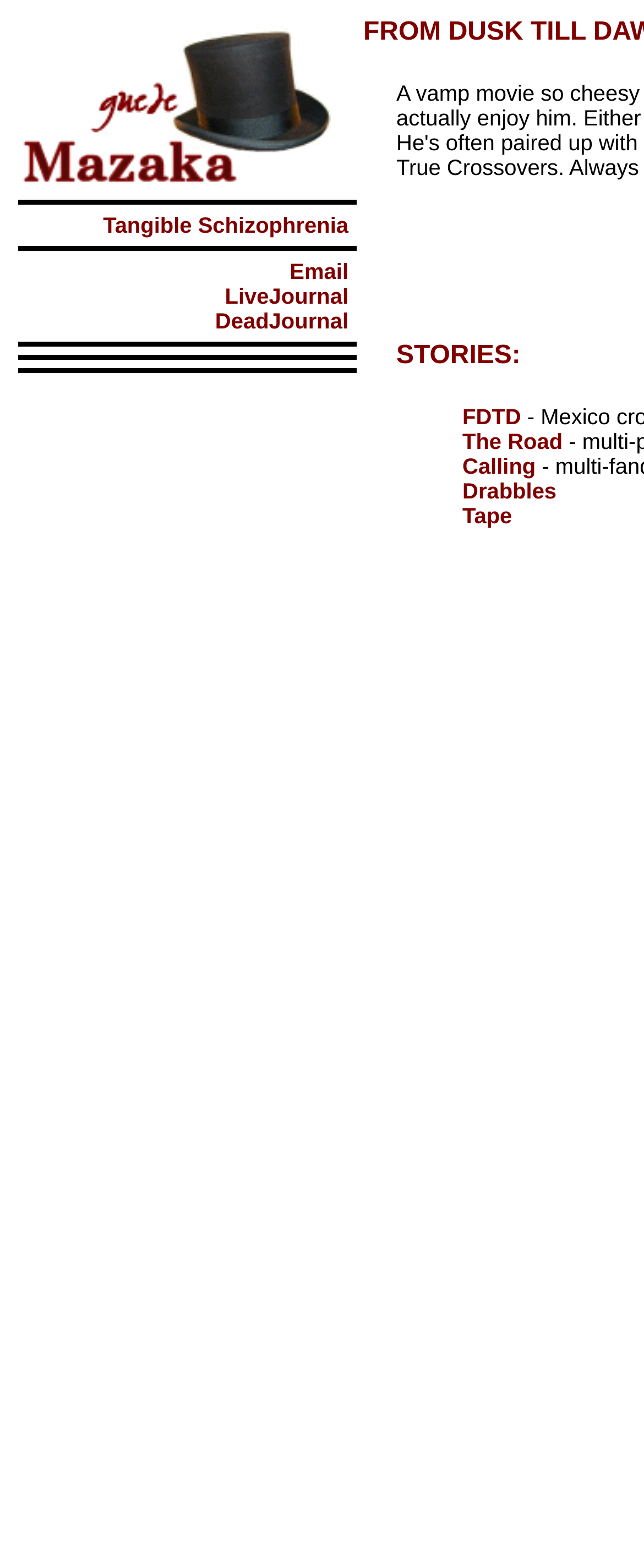What is the layout of the webpage?
Answer with a single word or phrase, using the screenshot for reference.

Table-based layout